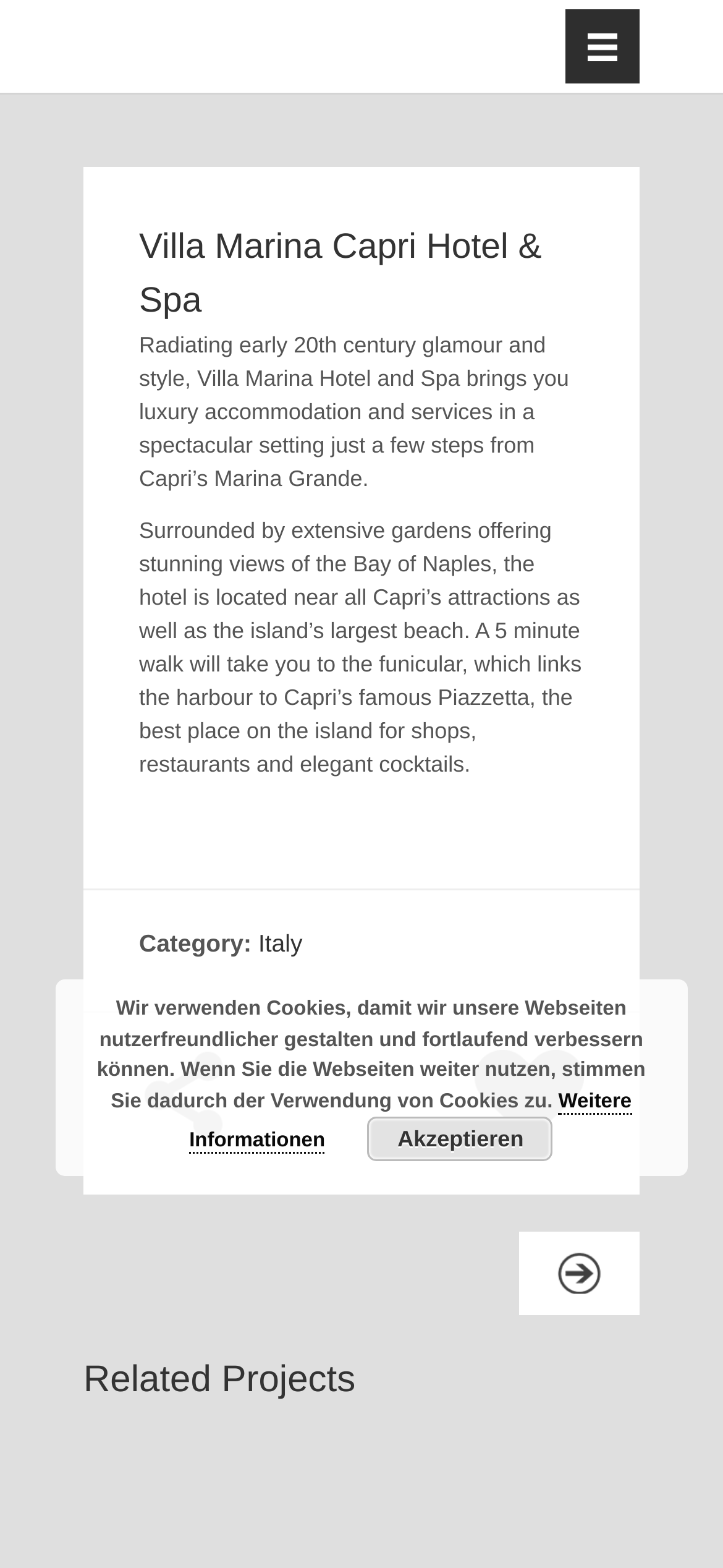Please determine the bounding box coordinates for the UI element described here. Use the format (top-left x, top-left y, bottom-right x, bottom-right y) with values bounded between 0 and 1: Italy

[0.24, 0.861, 0.301, 0.879]